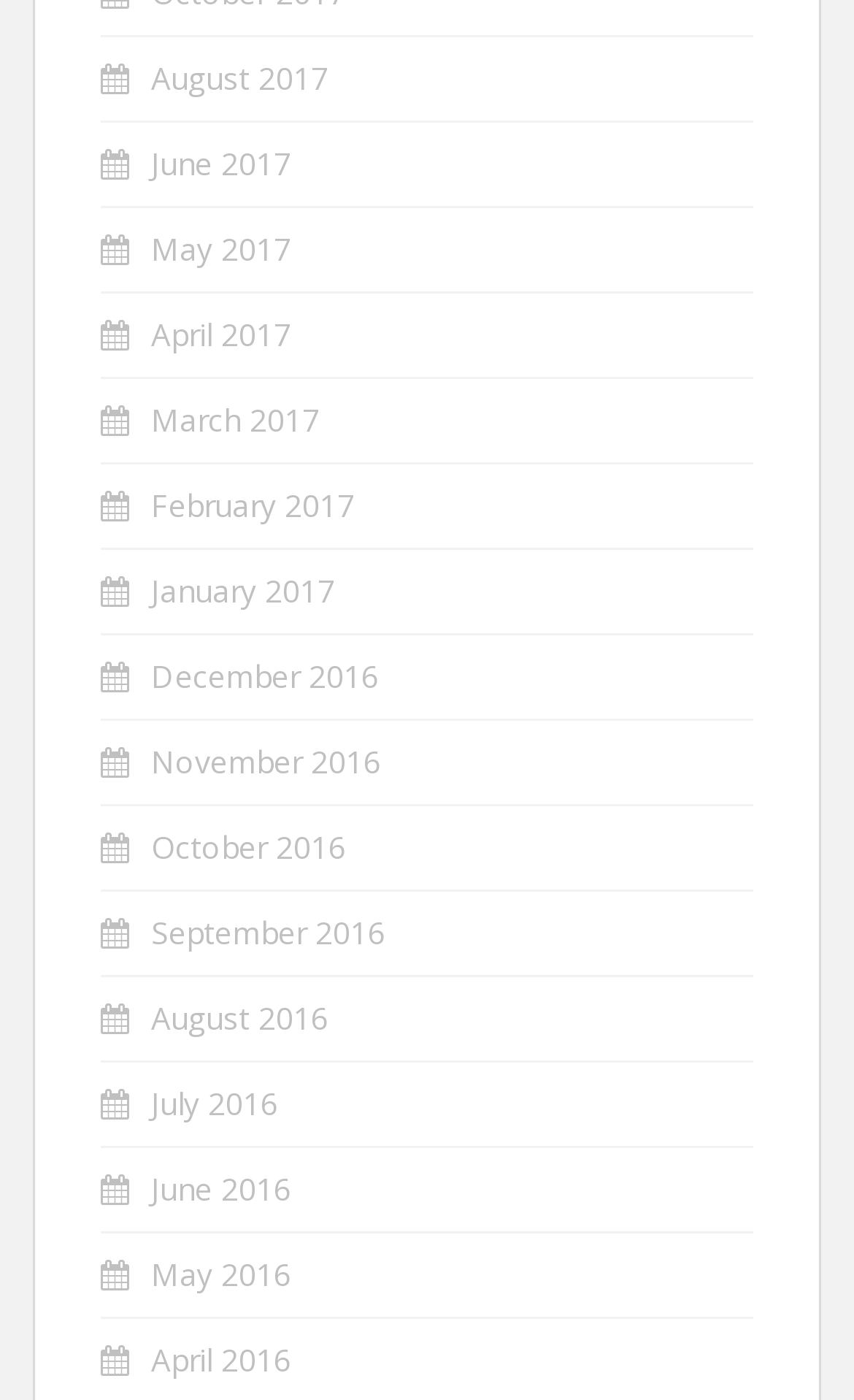Reply to the question with a single word or phrase:
What is the earliest month listed?

December 2016